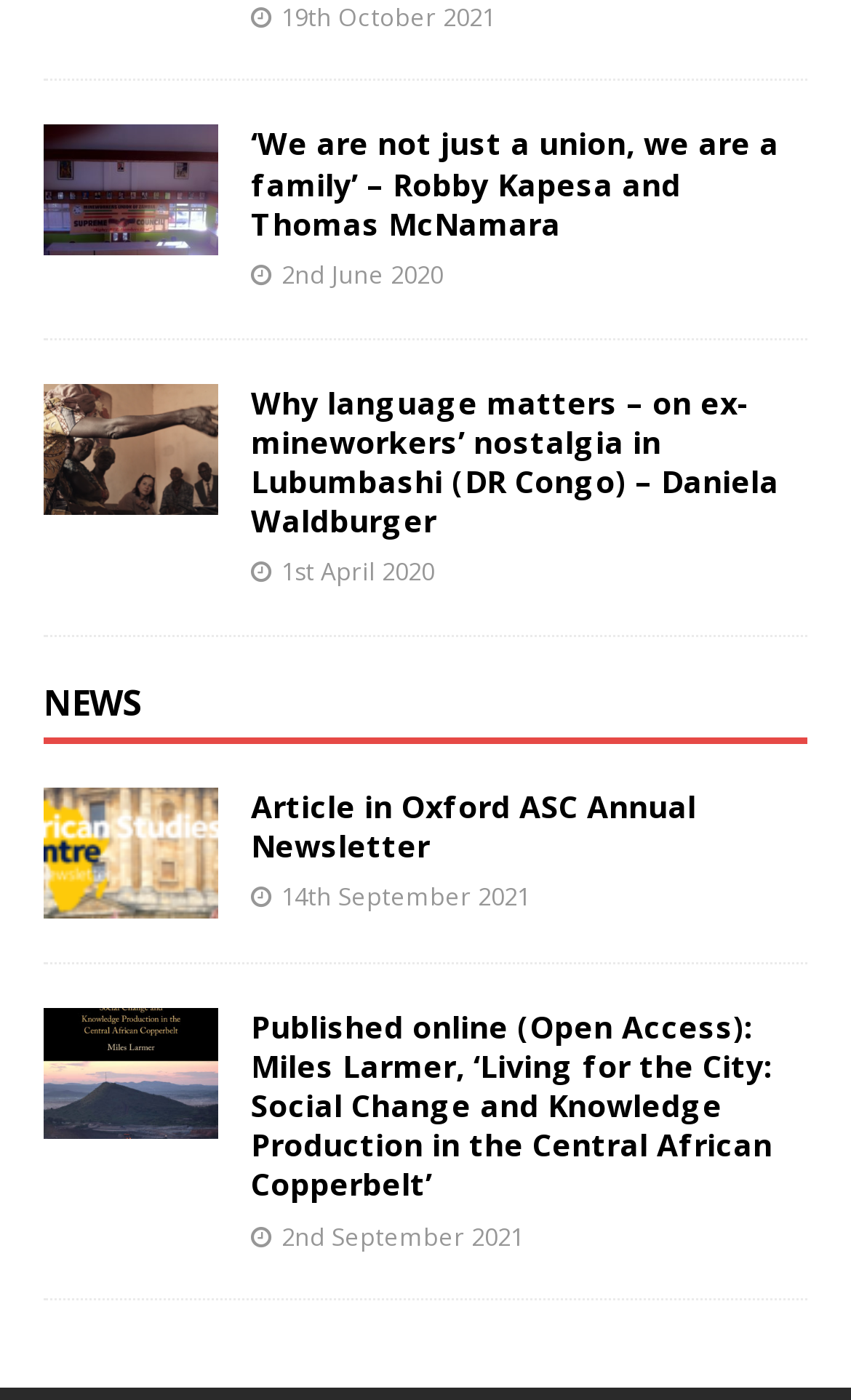Pinpoint the bounding box coordinates of the clickable area necessary to execute the following instruction: "read online article about social change and knowledge production". The coordinates should be given as four float numbers between 0 and 1, namely [left, top, right, bottom].

[0.051, 0.78, 0.256, 0.81]